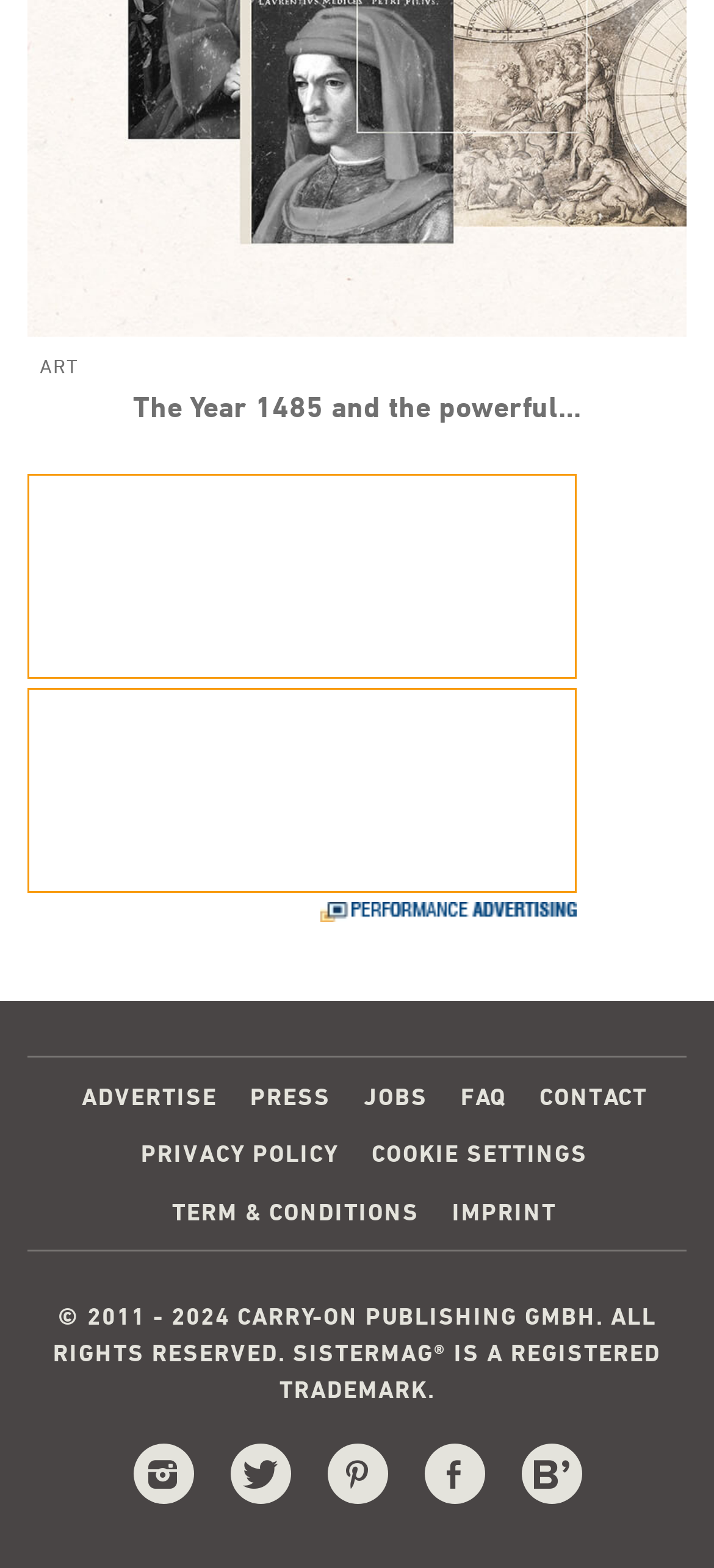Can you give a comprehensive explanation to the question given the content of the image?
What is the purpose of the links at the bottom of the webpage?

The links at the bottom of the webpage, with IDs ranging from 321 to 324, provide additional information about the website, such as privacy policy, terms and conditions, and imprint. These links are likely intended to provide transparency and accountability for the website.